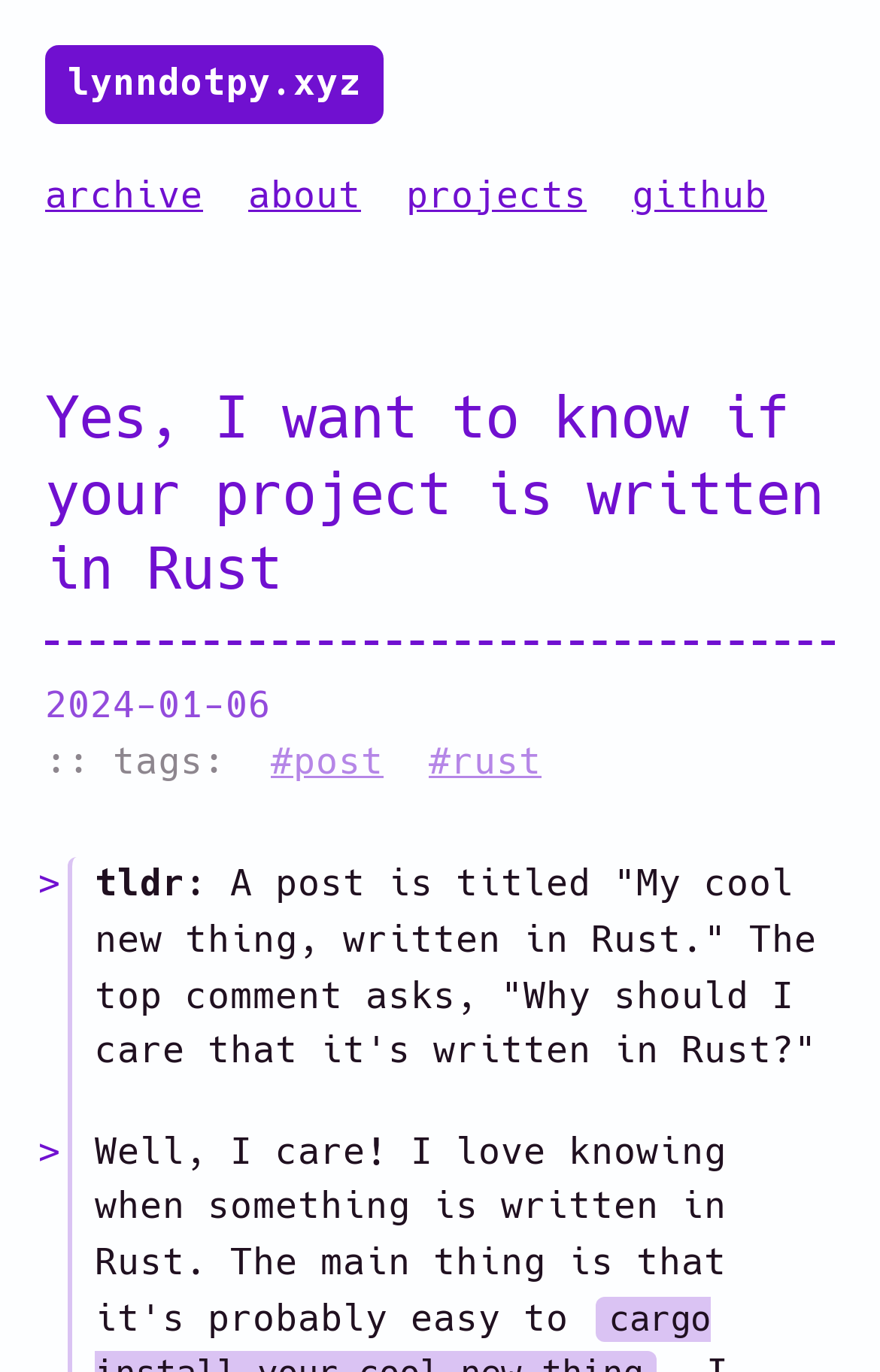Please locate the bounding box coordinates of the element's region that needs to be clicked to follow the instruction: "read about the project". The bounding box coordinates should be provided as four float numbers between 0 and 1, i.e., [left, top, right, bottom].

[0.051, 0.278, 0.949, 0.442]